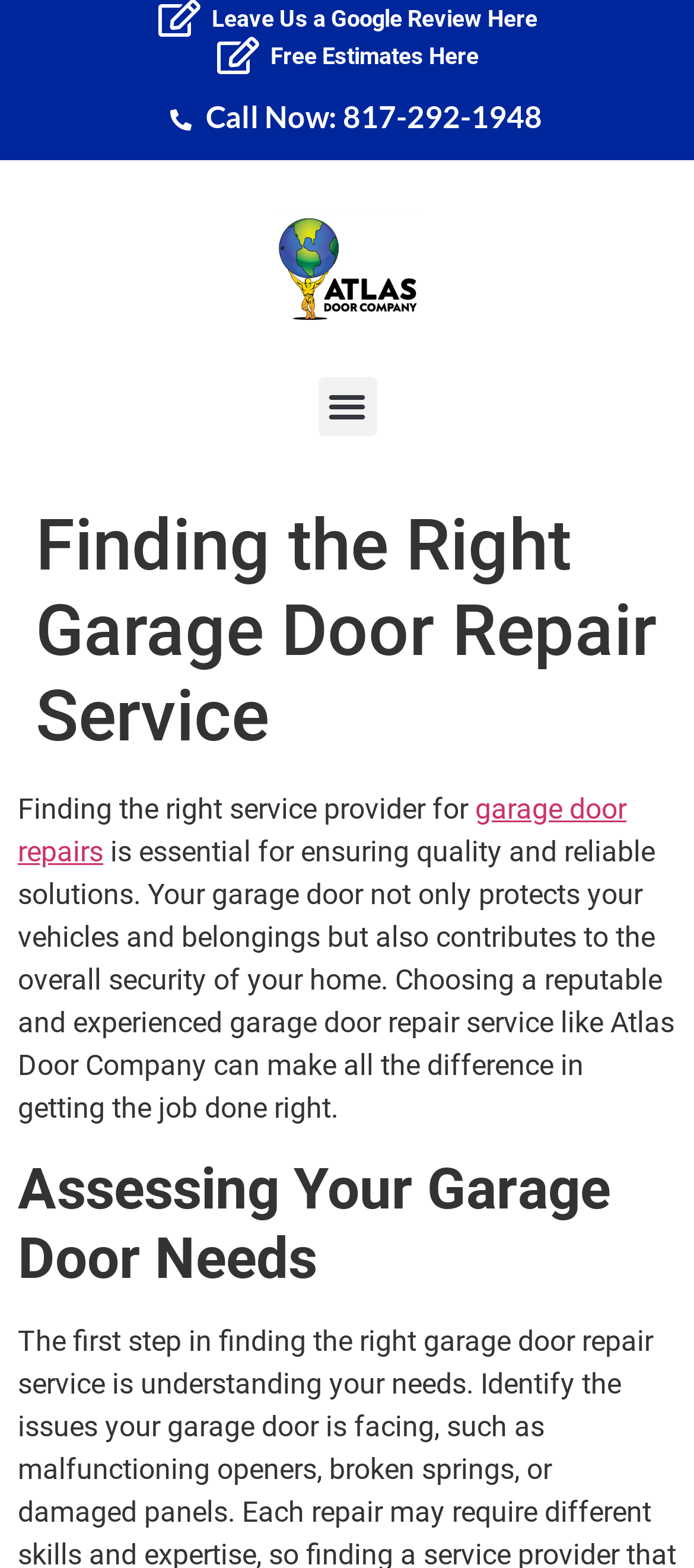What can you do on this webpage?
Based on the screenshot, respond with a single word or phrase.

get a free estimate